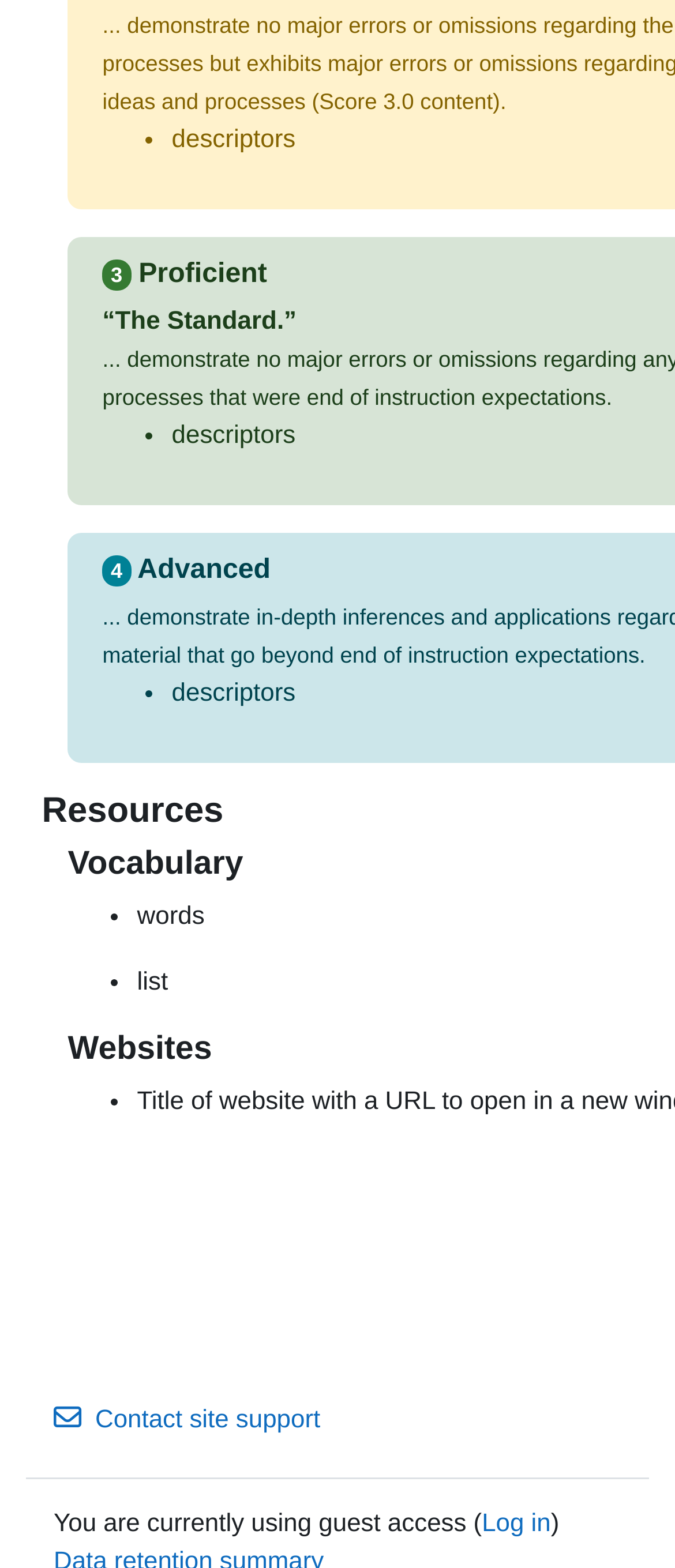Show the bounding box coordinates for the HTML element described as: "Switch to the standard theme".

[0.079, 0.771, 0.565, 0.789]